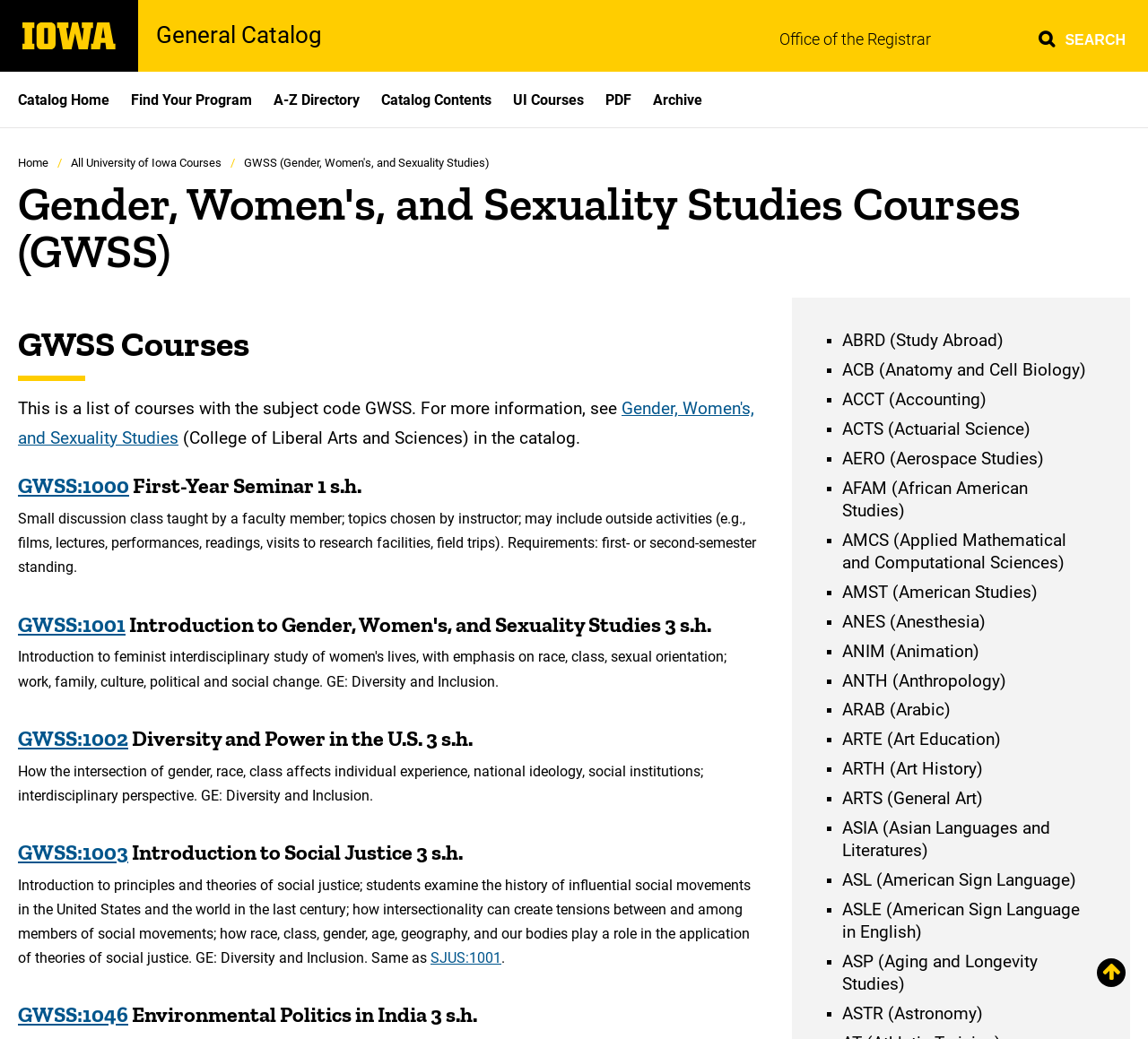Based on the visual content of the image, answer the question thoroughly: How many courses are listed on this page?

I counted the number of course links on the page, starting from 'GWSS:1000' to 'GWSS:1046', and found a total of 4 courses listed.